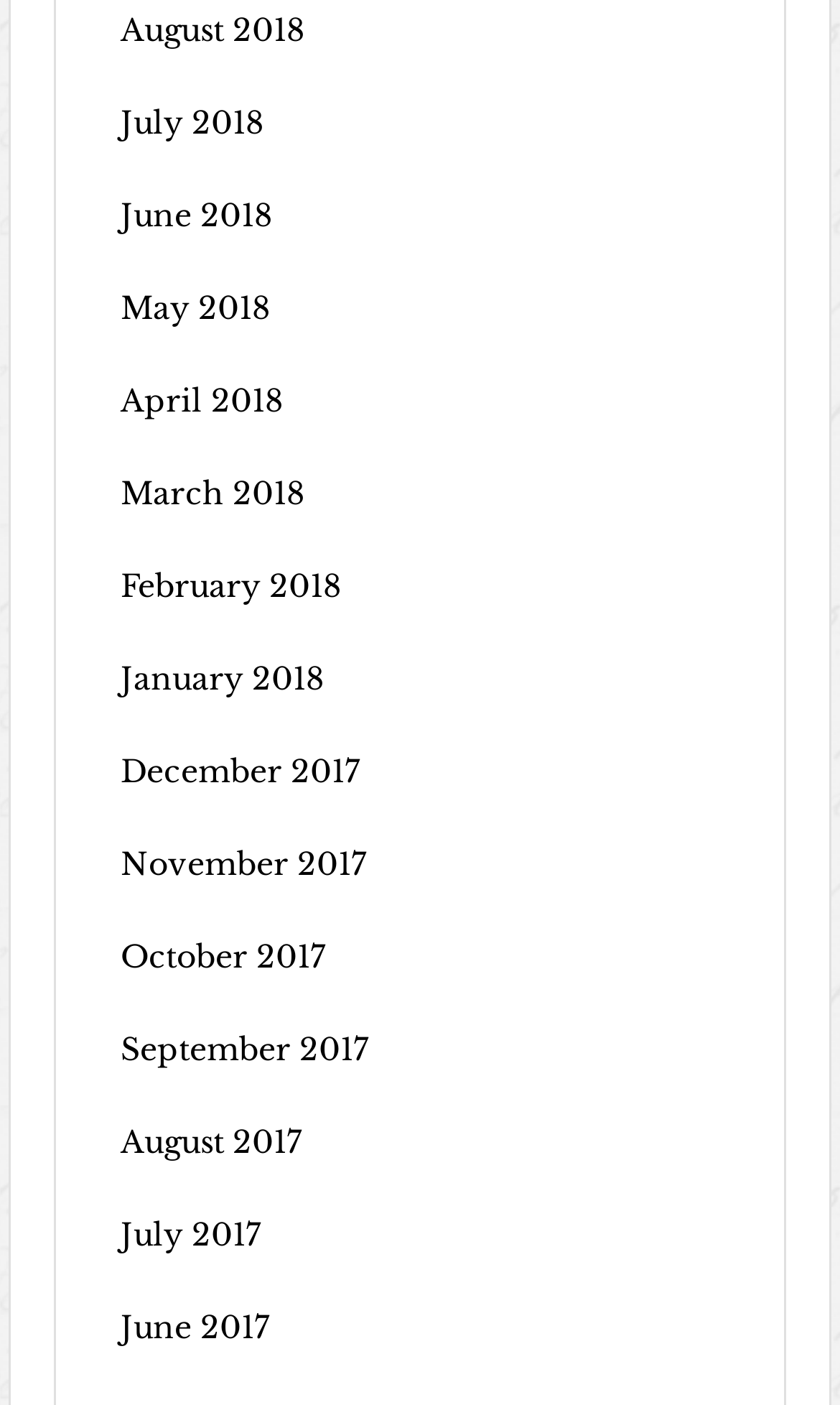How many months are listed in 2018?
Please provide a single word or phrase as the answer based on the screenshot.

8